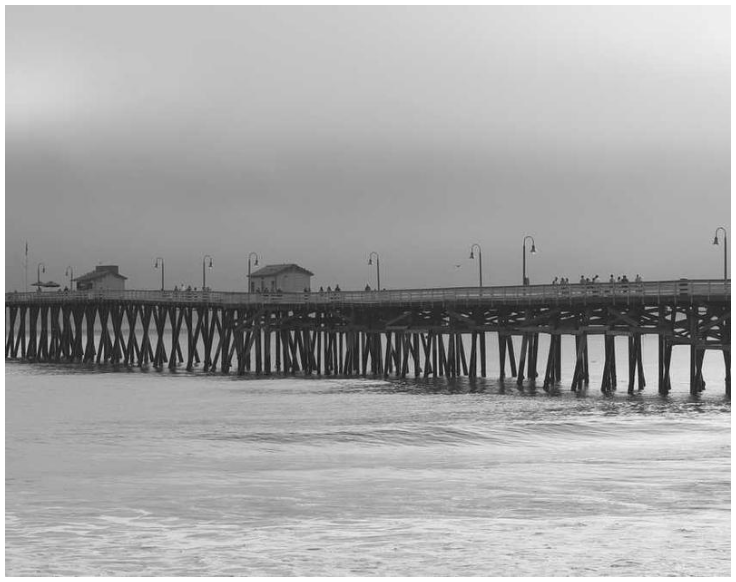What is the purpose of the small structures at the pier's terminus?
Look at the image and provide a short answer using one word or a phrase.

Observation points or shelters